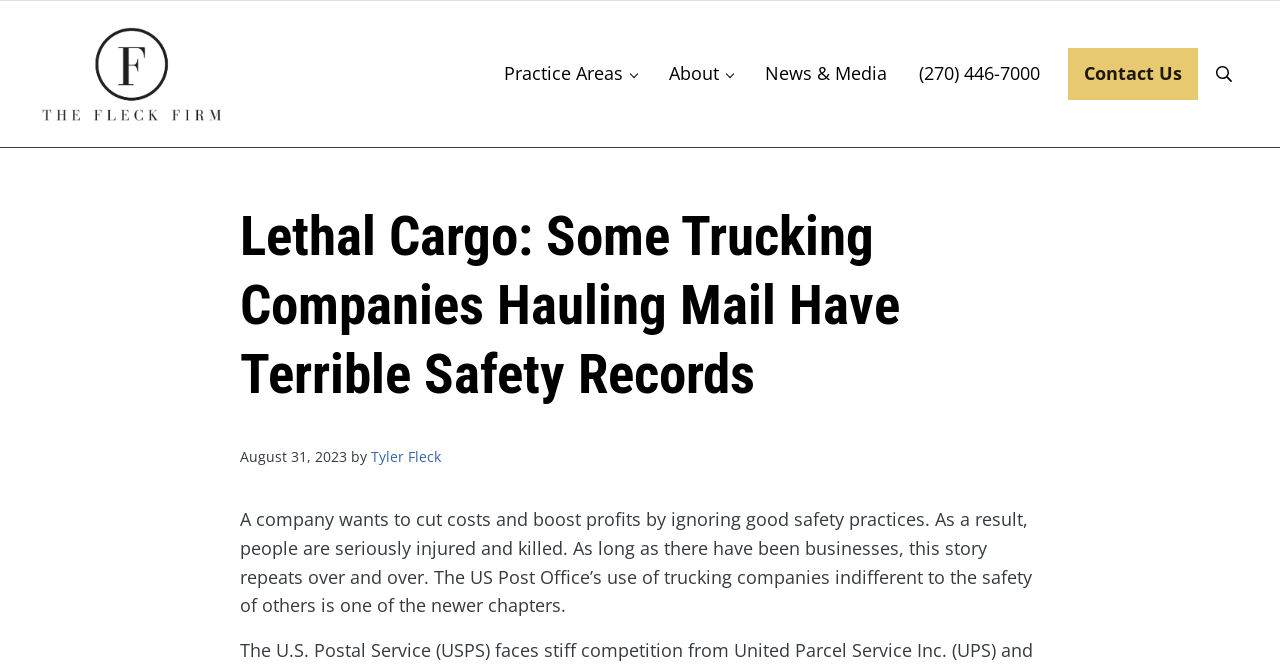What is the date of the article? Based on the image, give a response in one word or a short phrase.

August 31, 2023